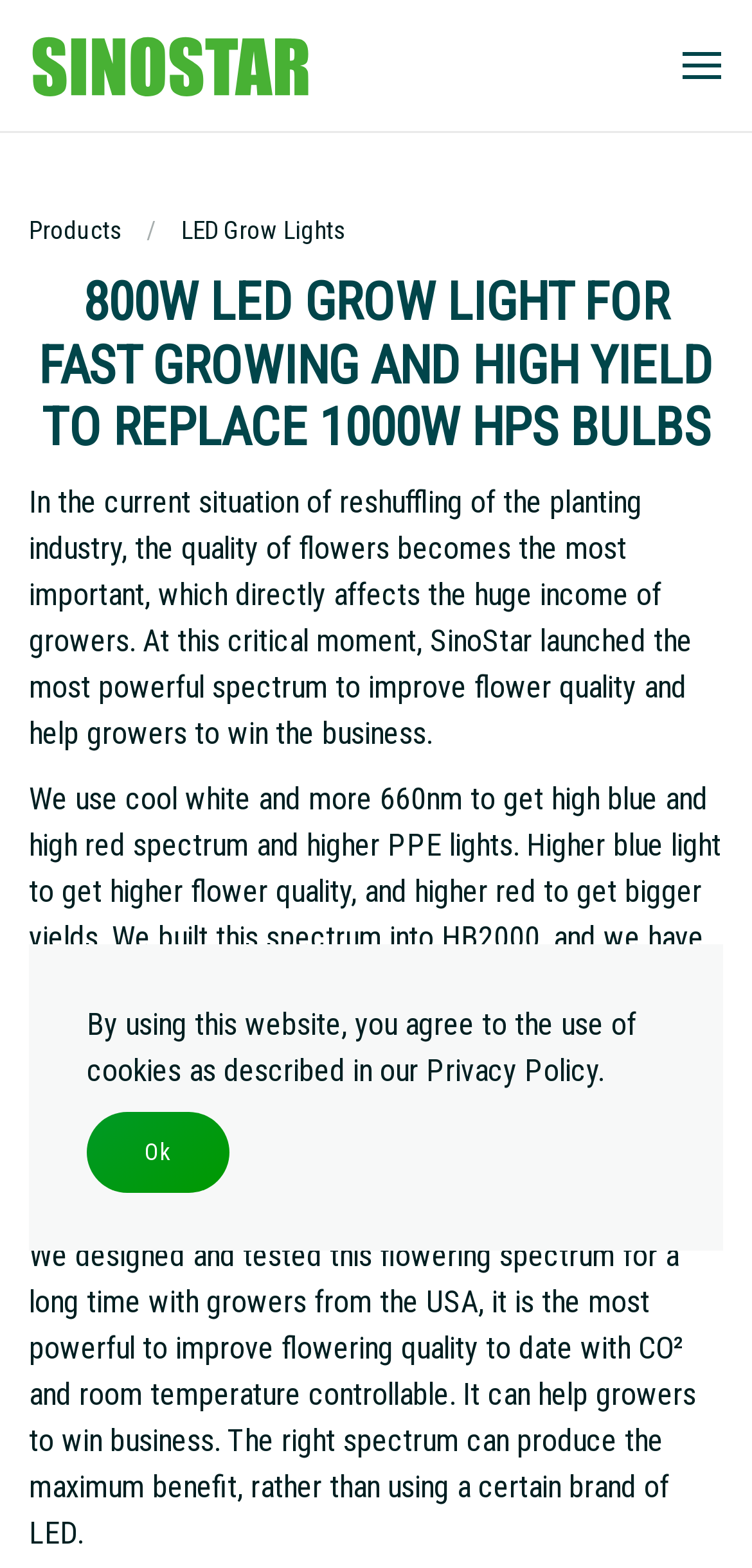Generate the title text from the webpage.

800W LED GROW LIGHT FOR FAST GROWING AND HIGH YIELD TO REPLACE 1000W HPS BULBS